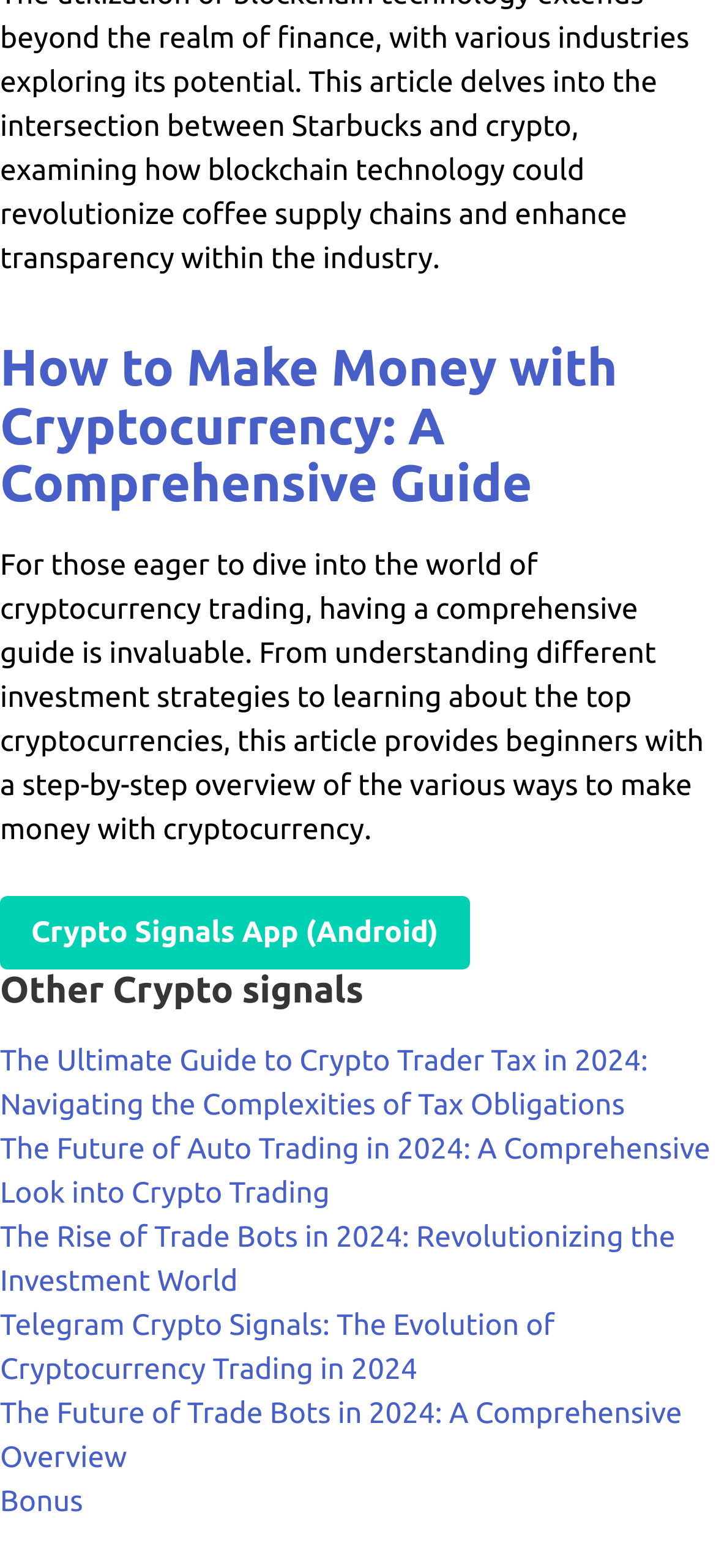Determine the bounding box coordinates of the element's region needed to click to follow the instruction: "Click on the link to learn about crypto signals app". Provide these coordinates as four float numbers between 0 and 1, formatted as [left, top, right, bottom].

[0.0, 0.571, 0.656, 0.618]